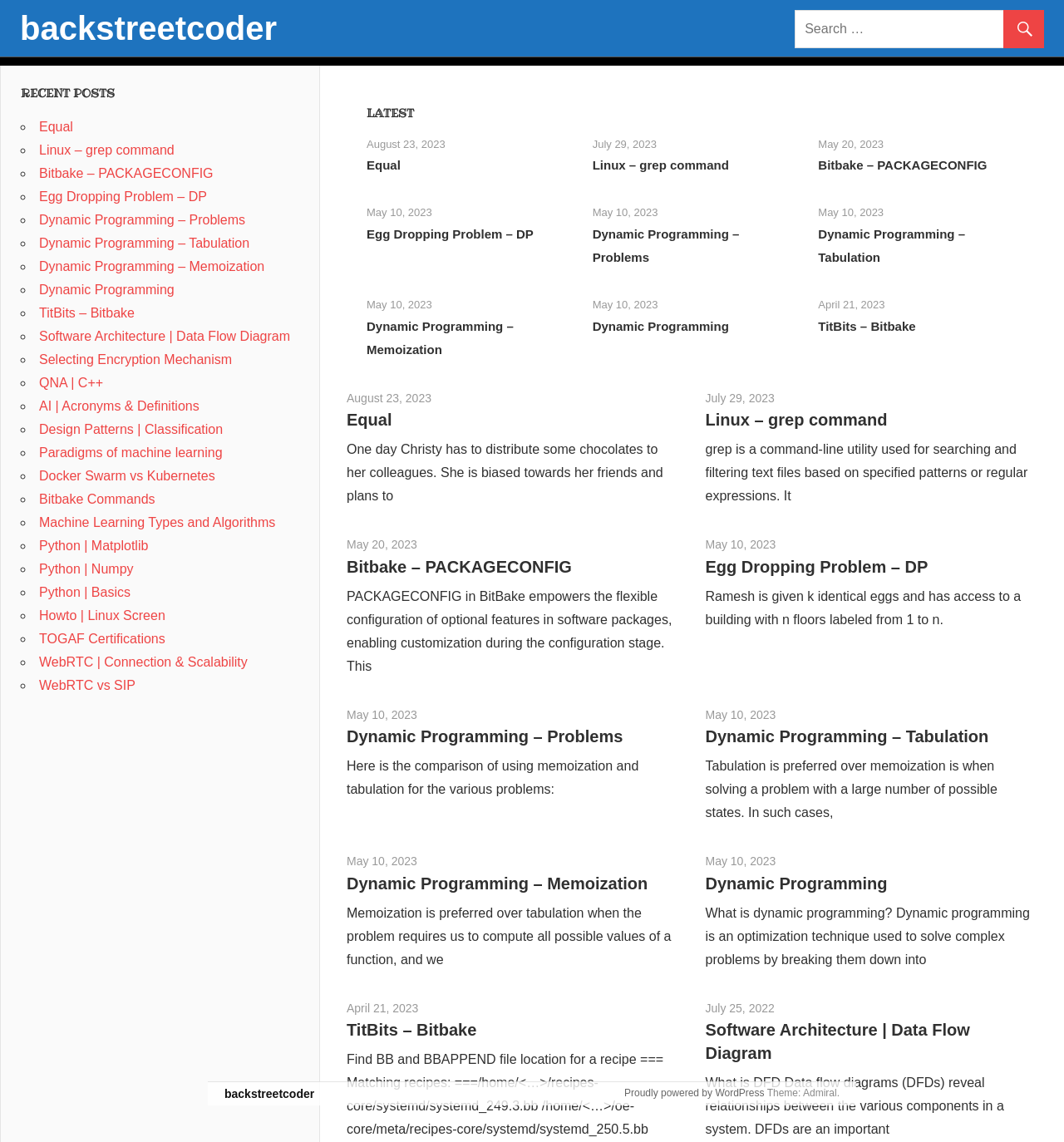Can you identify the bounding box coordinates of the clickable region needed to carry out this instruction: 'search for something'? The coordinates should be four float numbers within the range of 0 to 1, stated as [left, top, right, bottom].

[0.747, 0.009, 0.981, 0.042]